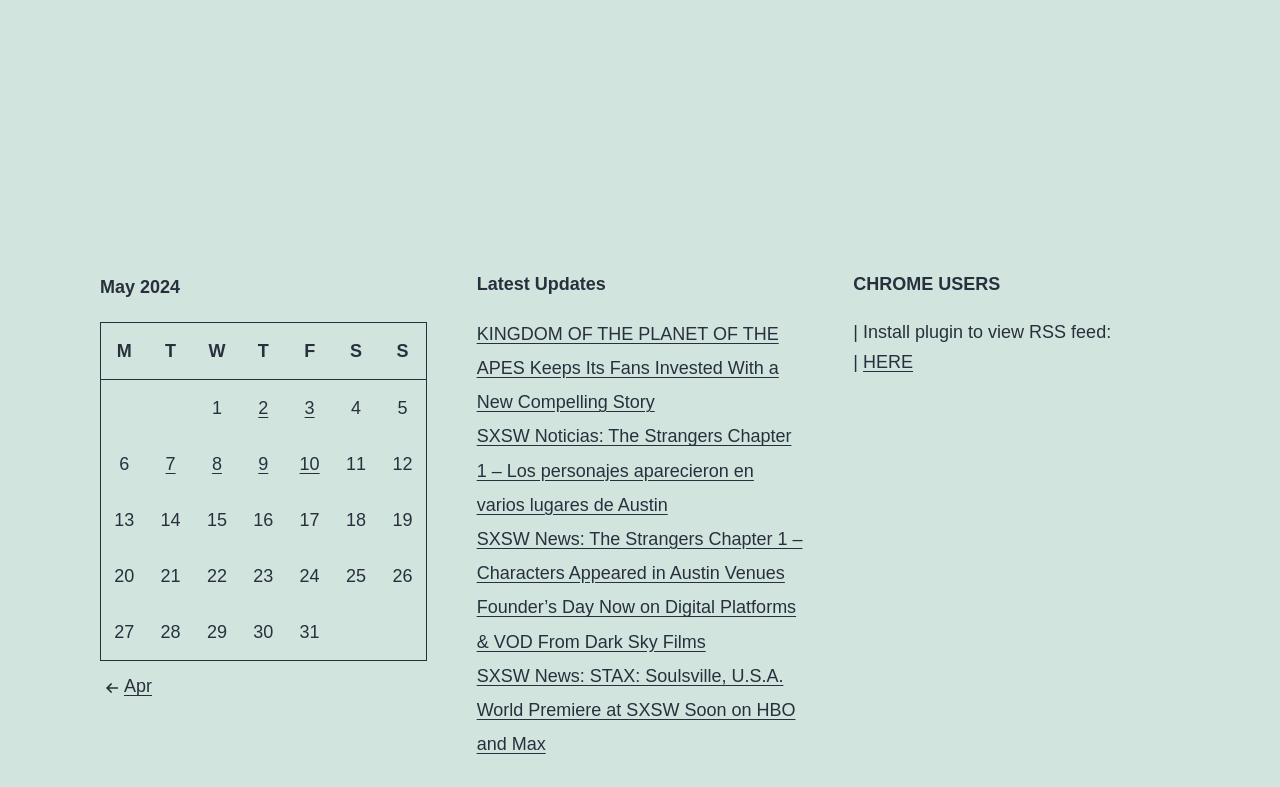Determine the bounding box coordinates for the clickable element to execute this instruction: "Install plugin to view RSS feed". Provide the coordinates as four float numbers between 0 and 1, i.e., [left, top, right, bottom].

[0.674, 0.448, 0.713, 0.473]